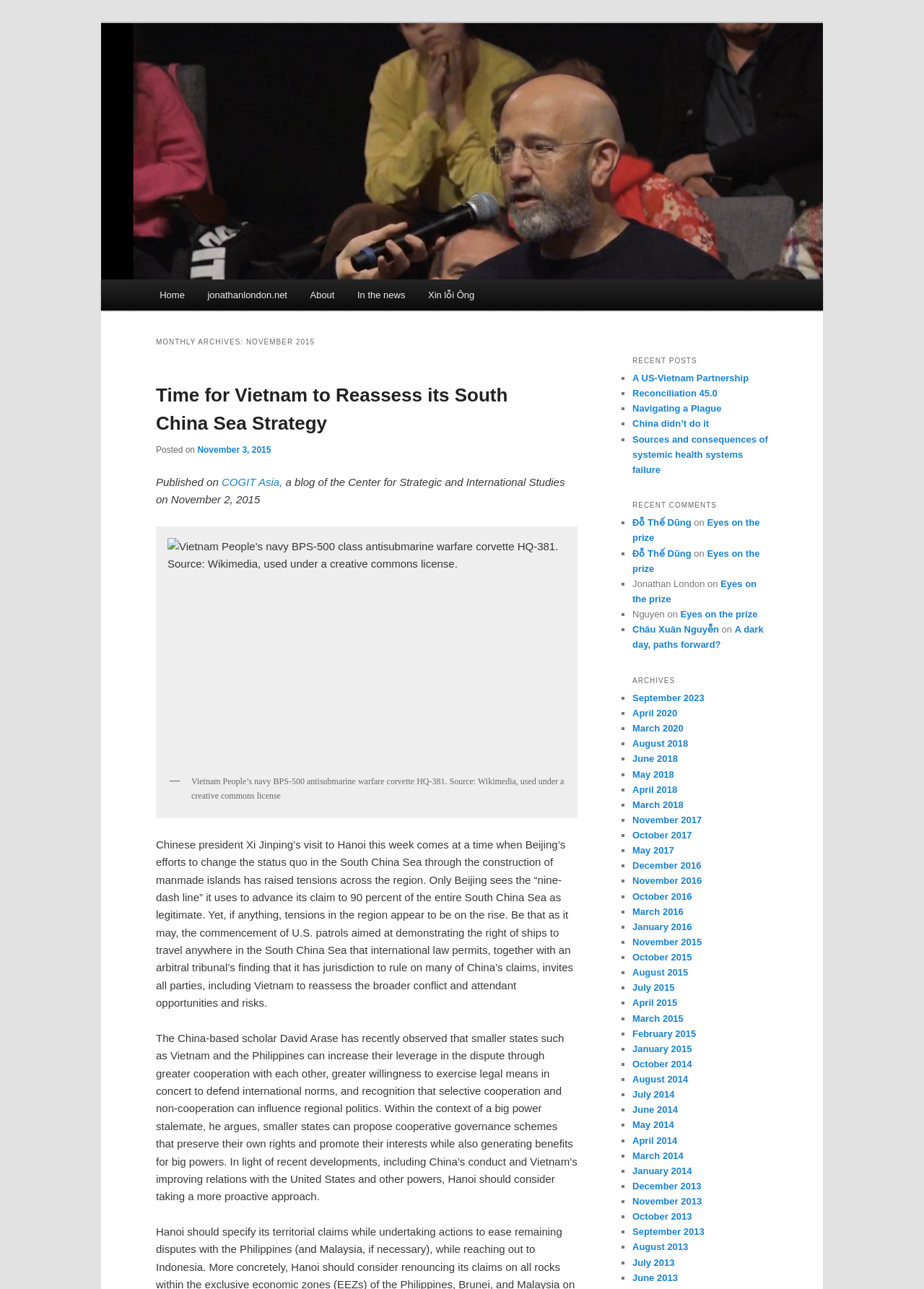Elaborate on the information and visuals displayed on the webpage.

This webpage is Jonathan London's blog, with a focus on November 2015. At the top, there are two "Skip to" links, followed by a heading with the blog's title. Below this, there is a link to the blog's main page, accompanied by an image. 

To the right of the image, there is a main menu with links to "Home", "jonathanlondon.net", "About", "In the news", and "Xin lỗi Ông". 

The main content of the page is divided into sections. The first section has a heading "MONTHLY ARCHIVES: NOVEMBER 2015" and features an article titled "Time for Vietnam to Reassess its South China Sea Strategy". The article has a link to read more, and is accompanied by an image of a Vietnamese navy ship. The article's text discusses the tensions in the South China Sea and suggests that smaller states like Vietnam can increase their leverage through cooperation and legal means.

Below the article, there are sections for "RECENT POSTS", "RECENT COMMENTS", and "ARCHIVES". The "RECENT POSTS" section lists five links to recent articles, each with a bullet point marker. The "RECENT COMMENTS" section lists seven comments, each with a bullet point marker and the commenter's name. The "ARCHIVES" section lists twelve links to monthly archives, each with a bullet point marker.

Overall, the webpage has a clean and organized layout, with clear headings and concise text. The use of images and bullet points adds visual interest and makes the content easy to scan.